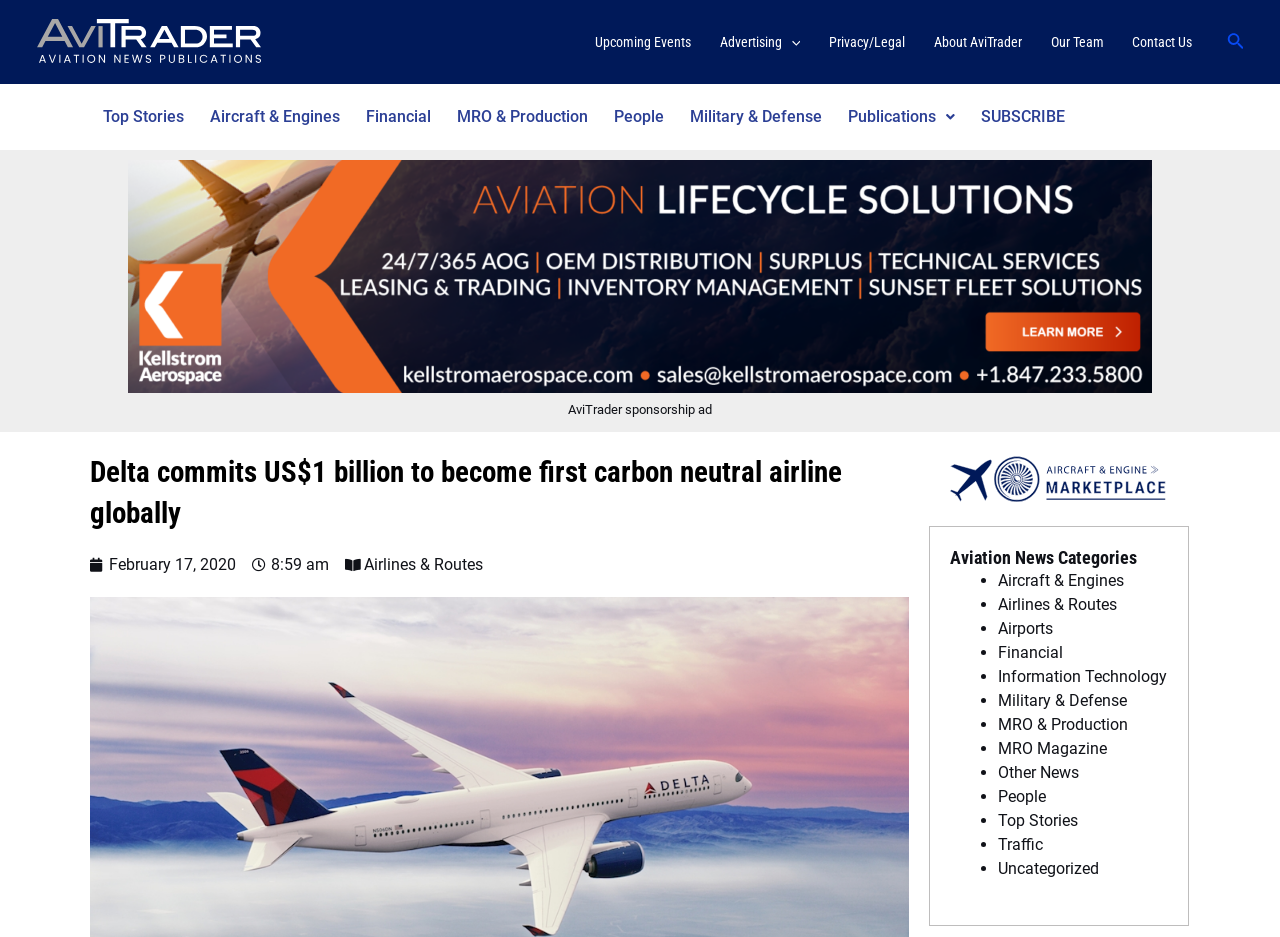Could you highlight the region that needs to be clicked to execute the instruction: "View the 'Aircraft & Engines' category"?

[0.779, 0.609, 0.878, 0.63]